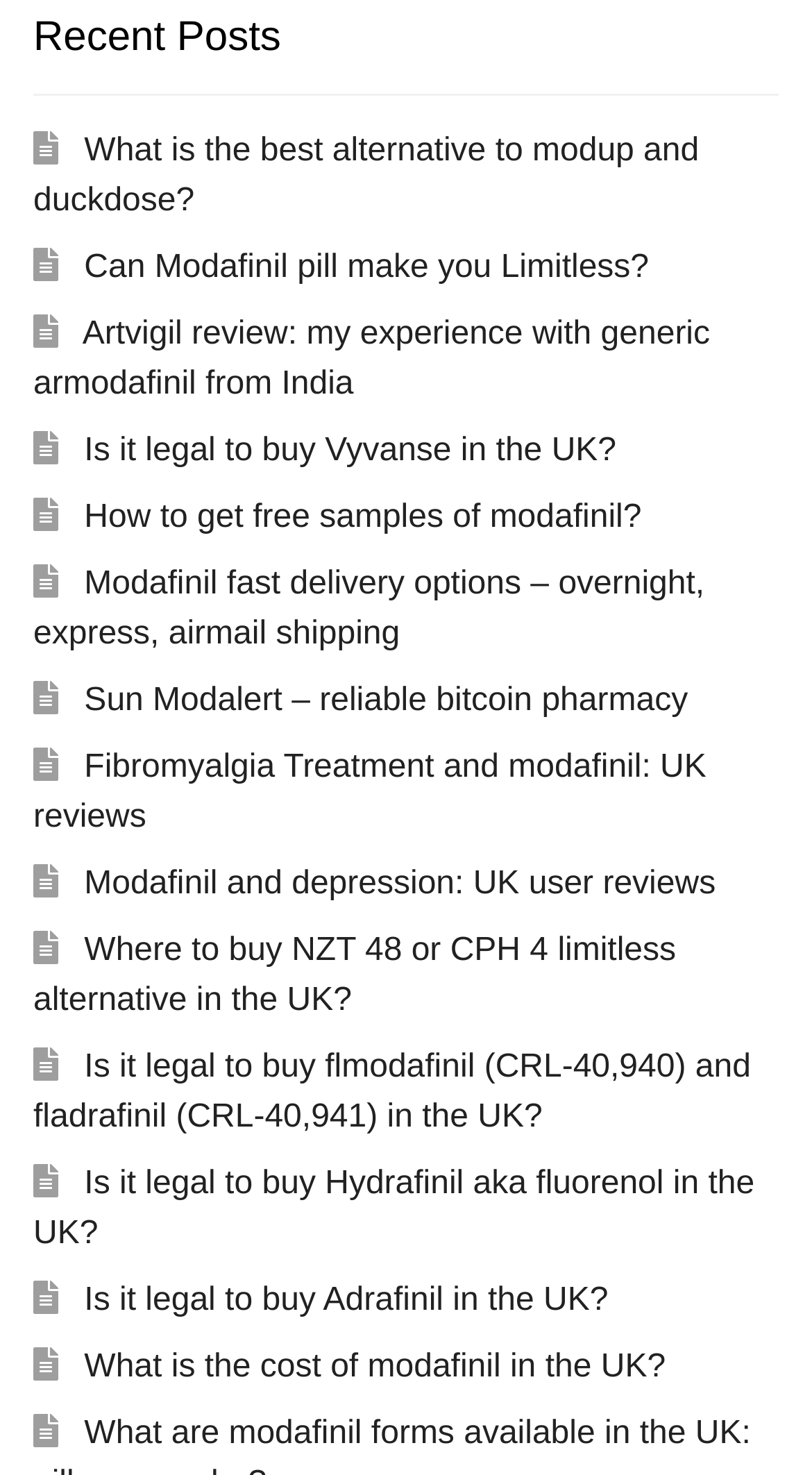Are there any links related to depression?
Use the image to answer the question with a single word or phrase.

Yes